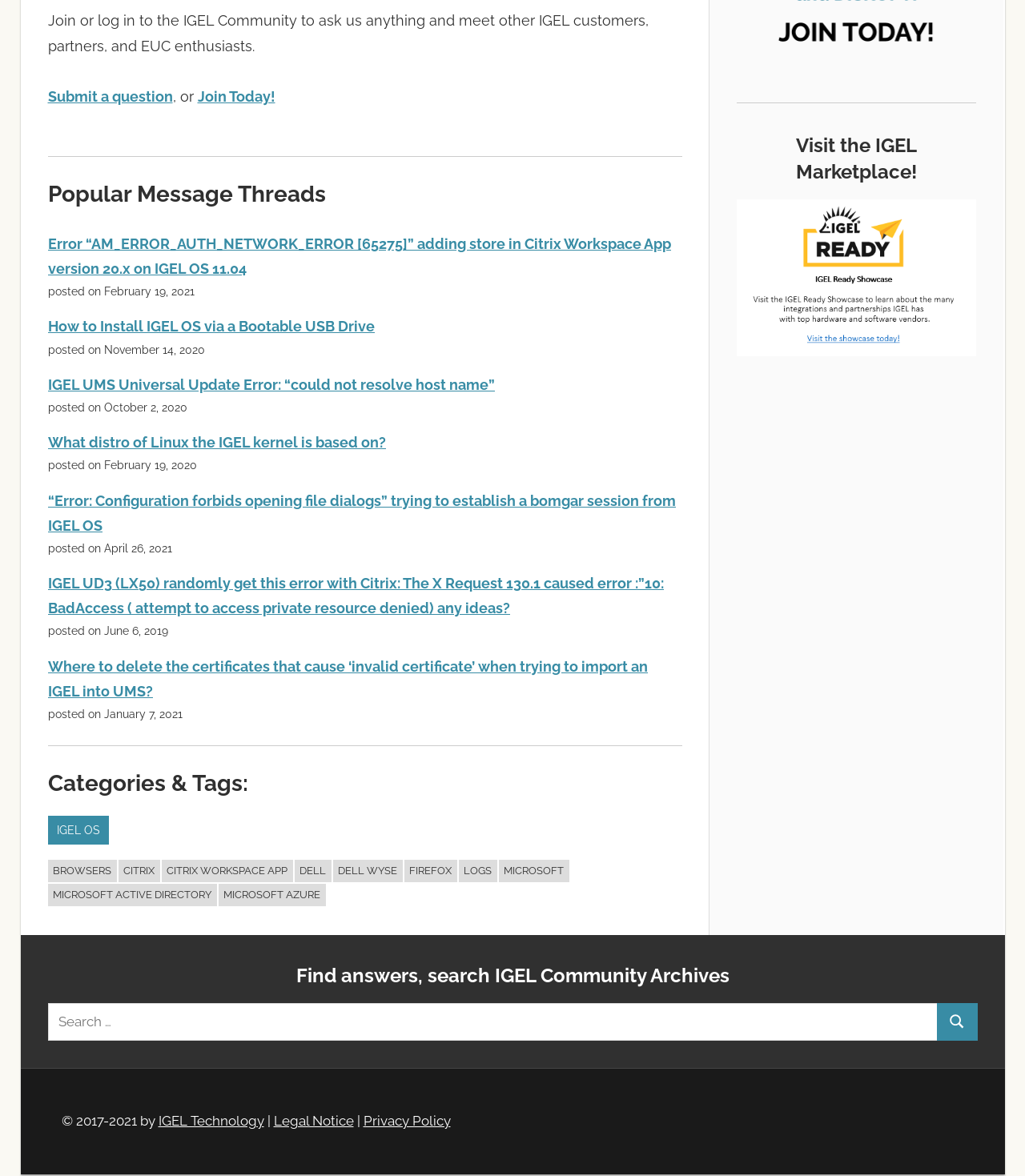What is the purpose of the 'Submit a question' link?
Analyze the image and provide a thorough answer to the question.

The 'Submit a question' link is likely a call-to-action for users to ask a question to the IGEL community, which suggests that the purpose of this link is to facilitate user engagement and encourage them to ask questions.